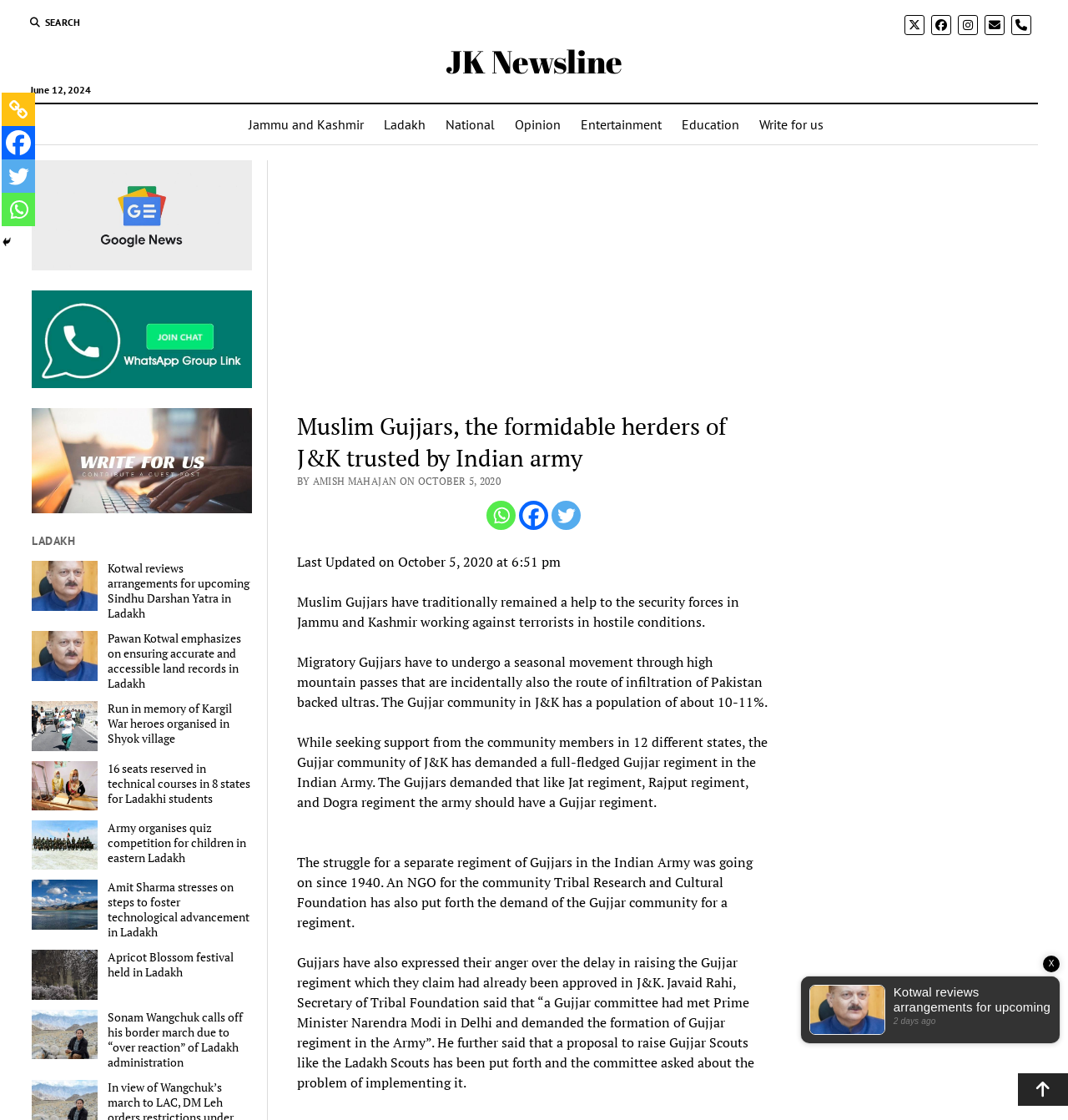Carefully examine the image and provide an in-depth answer to the question: What is the date of the article?

I found the date of the article by looking at the static text element that says 'BY AMISH MAHAJAN ON OCTOBER 5, 2020'.